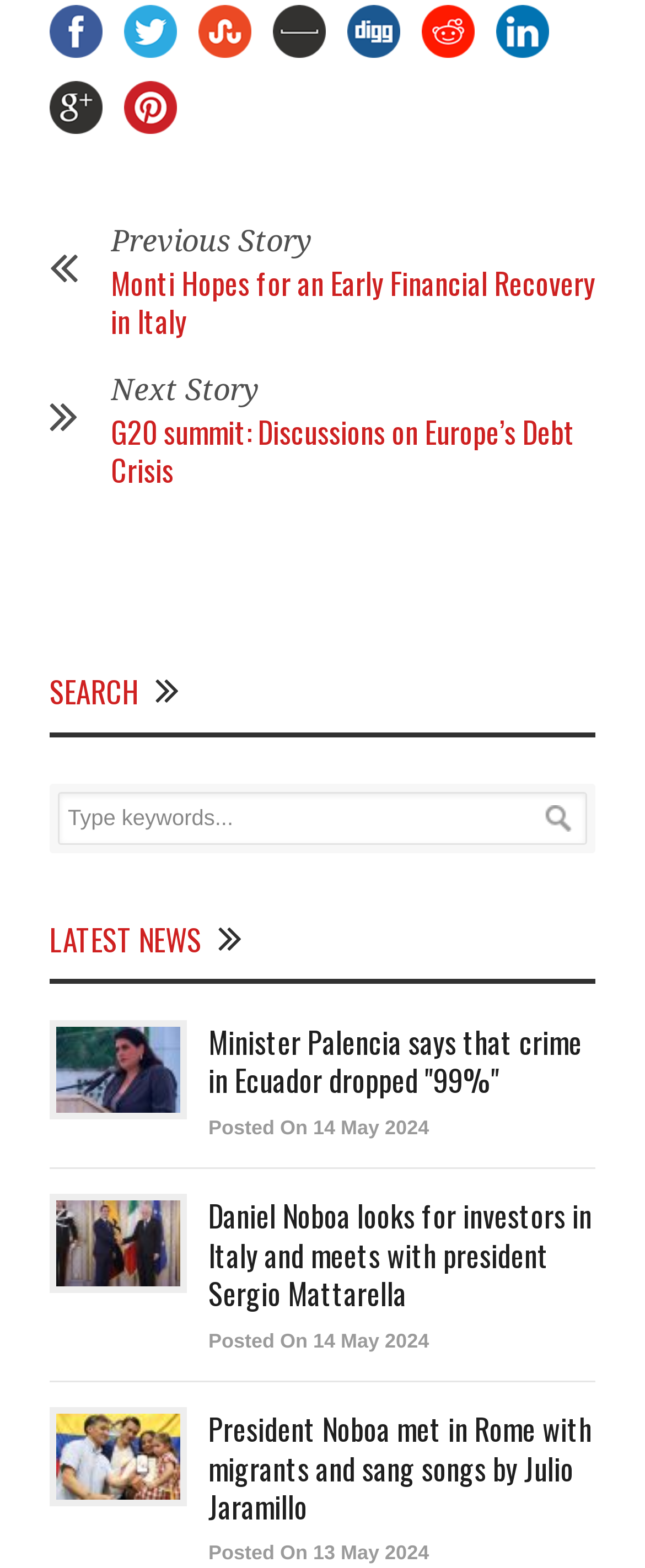Locate the bounding box coordinates of the element I should click to achieve the following instruction: "Search for keywords".

[0.09, 0.505, 0.91, 0.539]